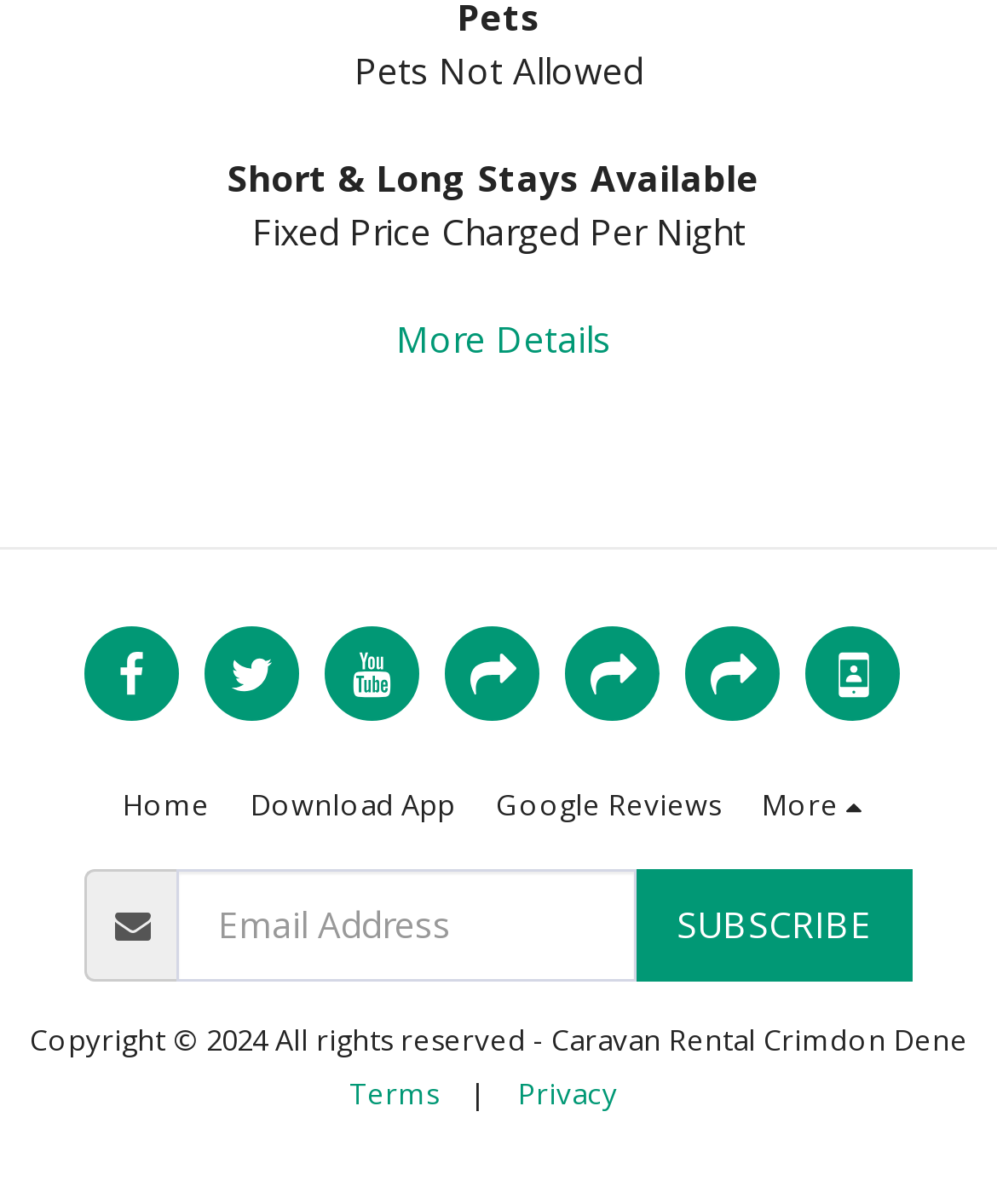Identify the bounding box of the UI element described as follows: "parent_node: SUBSCRIBE name="widget-subscribe-form-email" placeholder="Email Address"". Provide the coordinates as four float numbers in the range of 0 to 1 [left, top, right, bottom].

[0.177, 0.722, 0.639, 0.815]